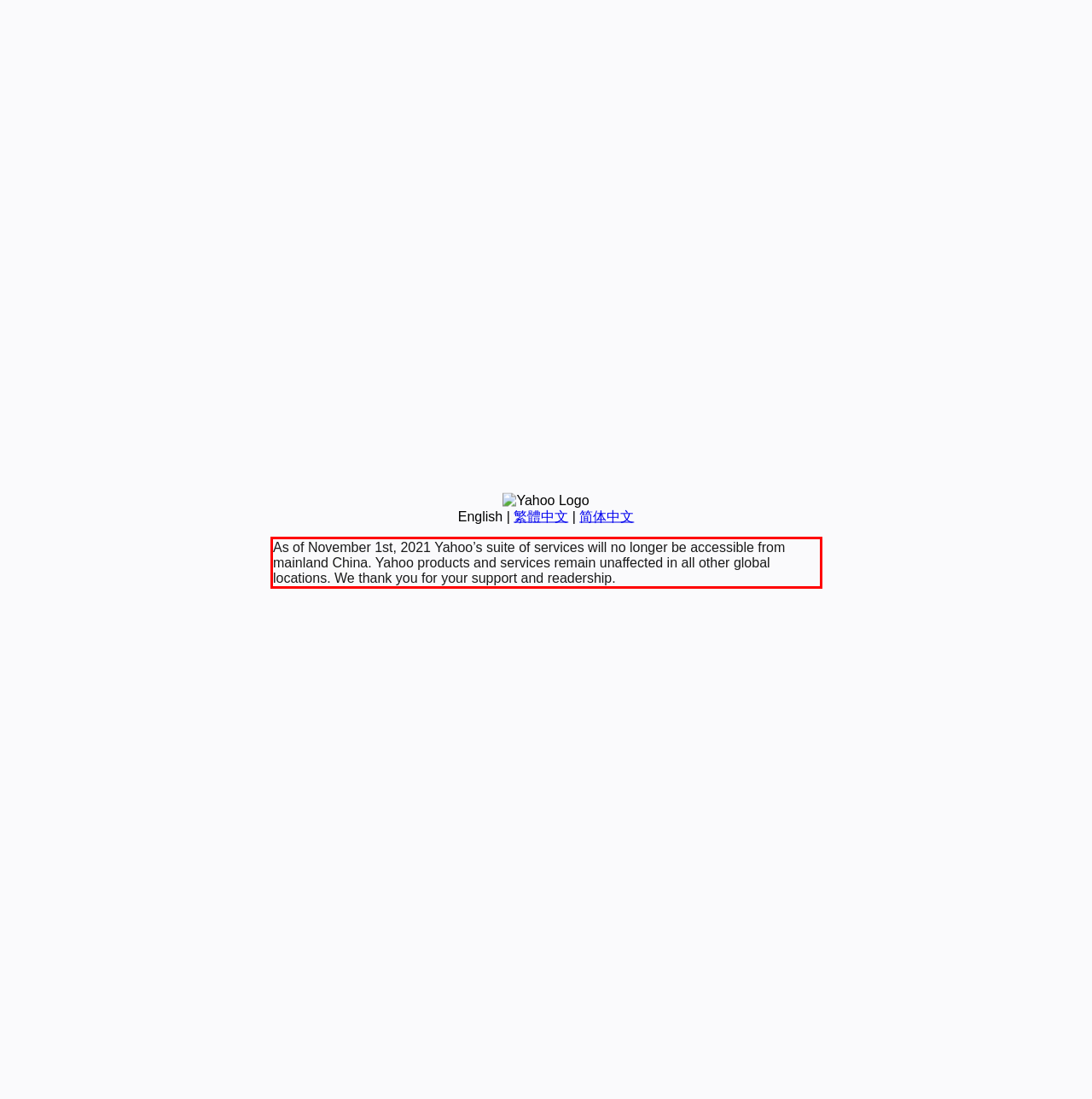With the provided screenshot of a webpage, locate the red bounding box and perform OCR to extract the text content inside it.

As of November 1st, 2021 Yahoo’s suite of services will no longer be accessible from mainland China. Yahoo products and services remain unaffected in all other global locations. We thank you for your support and readership.